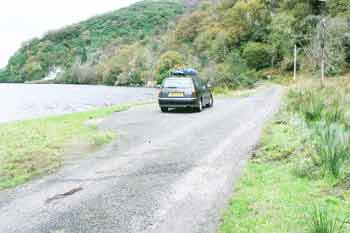Offer a detailed narrative of the image.

The image showcases a scenic view of a tranquil location by Loch Ridden, specifically highlighting a parking area accessible for visitors. A parked car is positioned on a gravel road that runs alongside the water, surrounded by lush greenery and hills in the background. This serene spot appears to be ideal for those looking to enjoy a day of diving or exploring the natural beauty of the area. Nearby, signage suggests that this location is the Craig Lodge area, which offers diverse recreational opportunities, including shore dives.